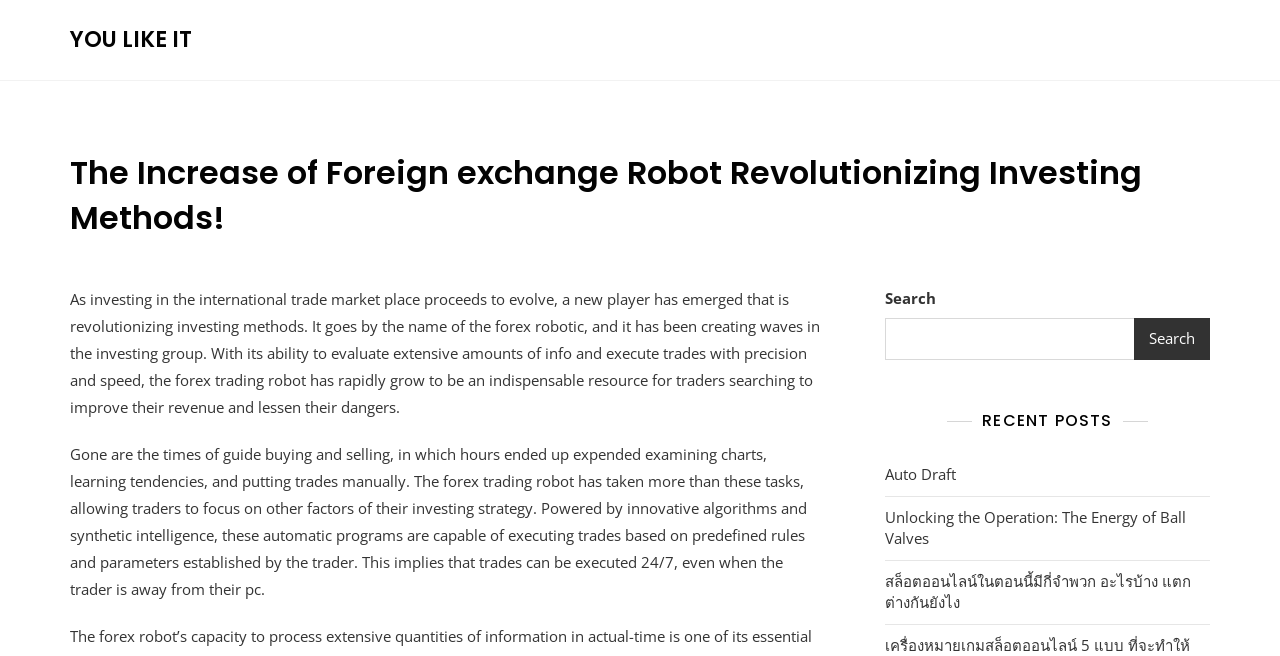Based on the image, give a detailed response to the question: What is the purpose of the forex trading robot?

According to the static text elements, the forex trading robot is capable of evaluating extensive amounts of data and executing trades with precision and speed, allowing traders to focus on other aspects of their investing strategy.